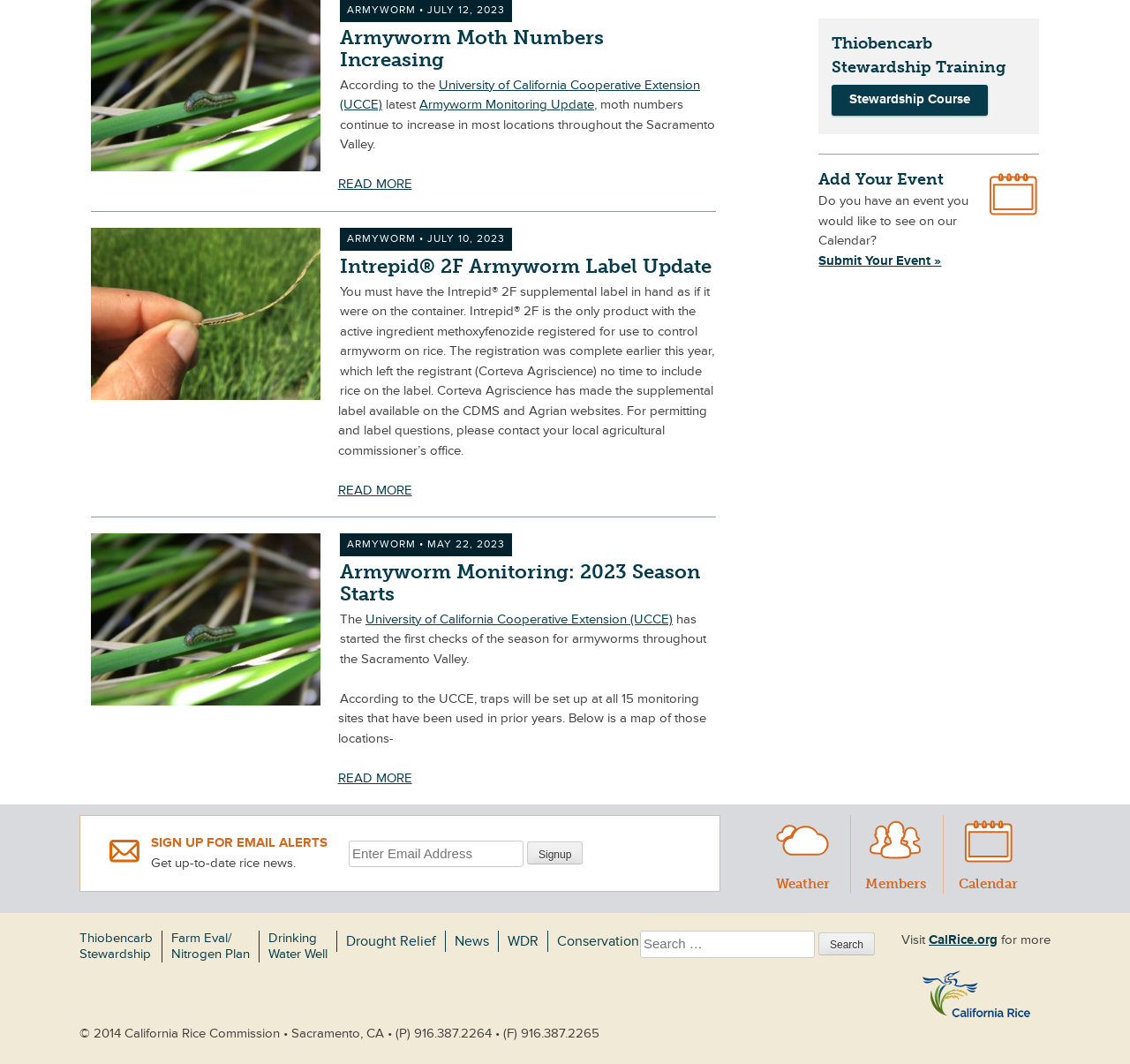Please provide the bounding box coordinates for the element that needs to be clicked to perform the instruction: "Visit CalRice.org". The coordinates must consist of four float numbers between 0 and 1, formatted as [left, top, right, bottom].

[0.822, 0.876, 0.883, 0.892]